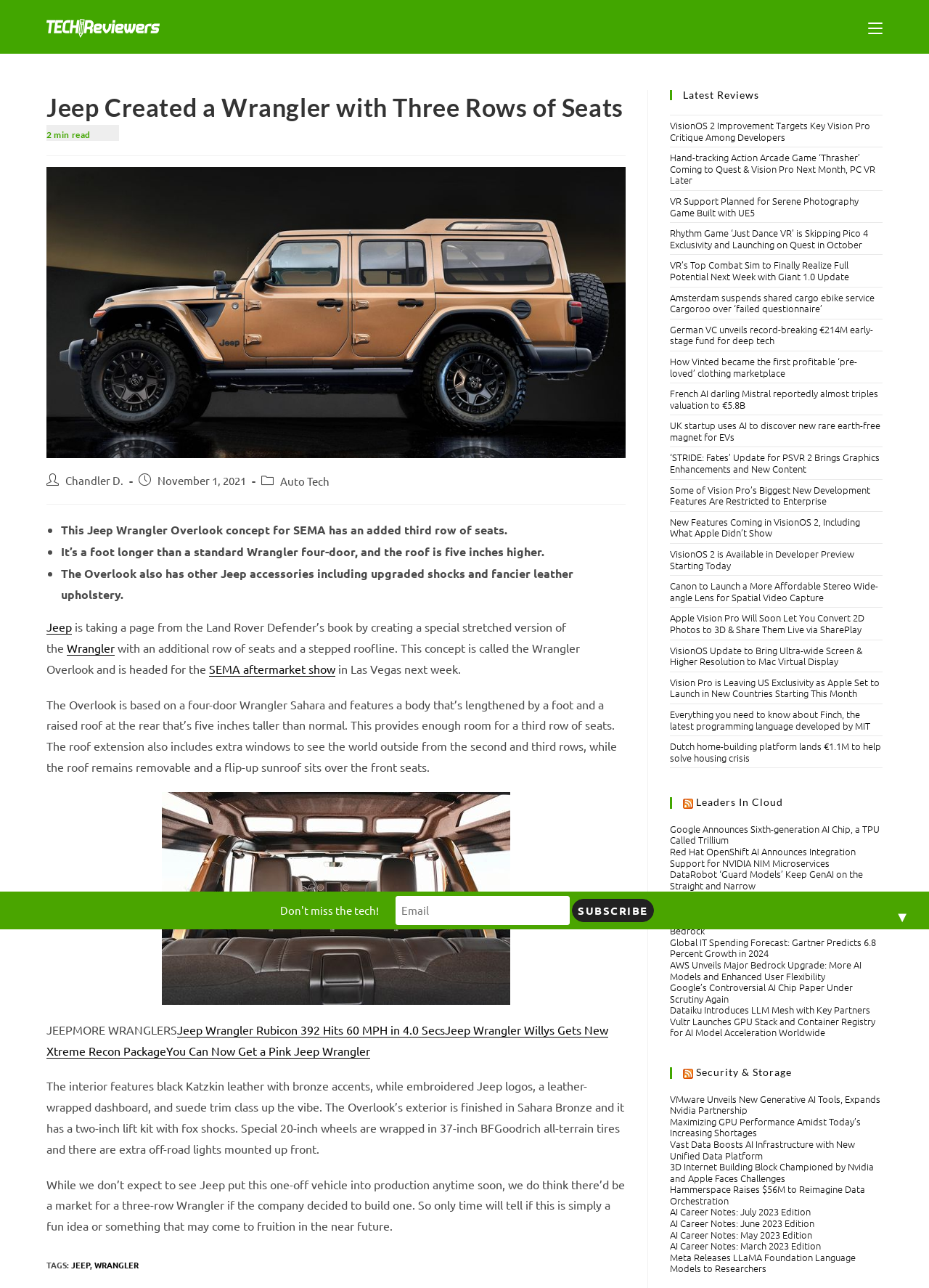Locate the bounding box coordinates of the clickable region to complete the following instruction: "Read the article about VisionOS 2 Improvement Targets Key Vision Pro Critique Among Developers."

[0.721, 0.092, 0.937, 0.111]